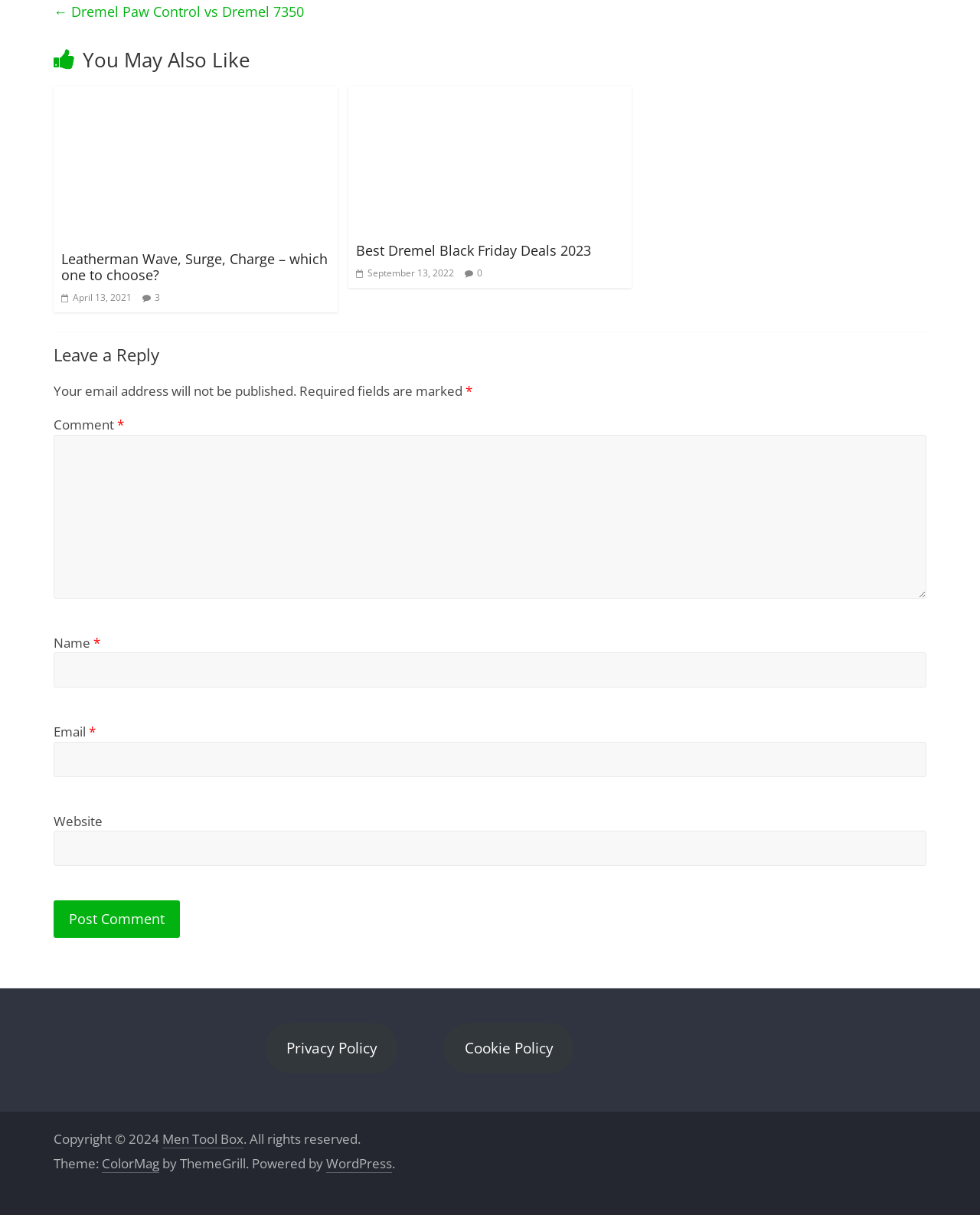What is the purpose of the textbox at the bottom?
Ensure your answer is thorough and detailed.

The textbox at the bottom has a label 'Comment *' and is required, and there is a heading 'Leave a Reply' above it, so the purpose of the textbox is to leave a comment.